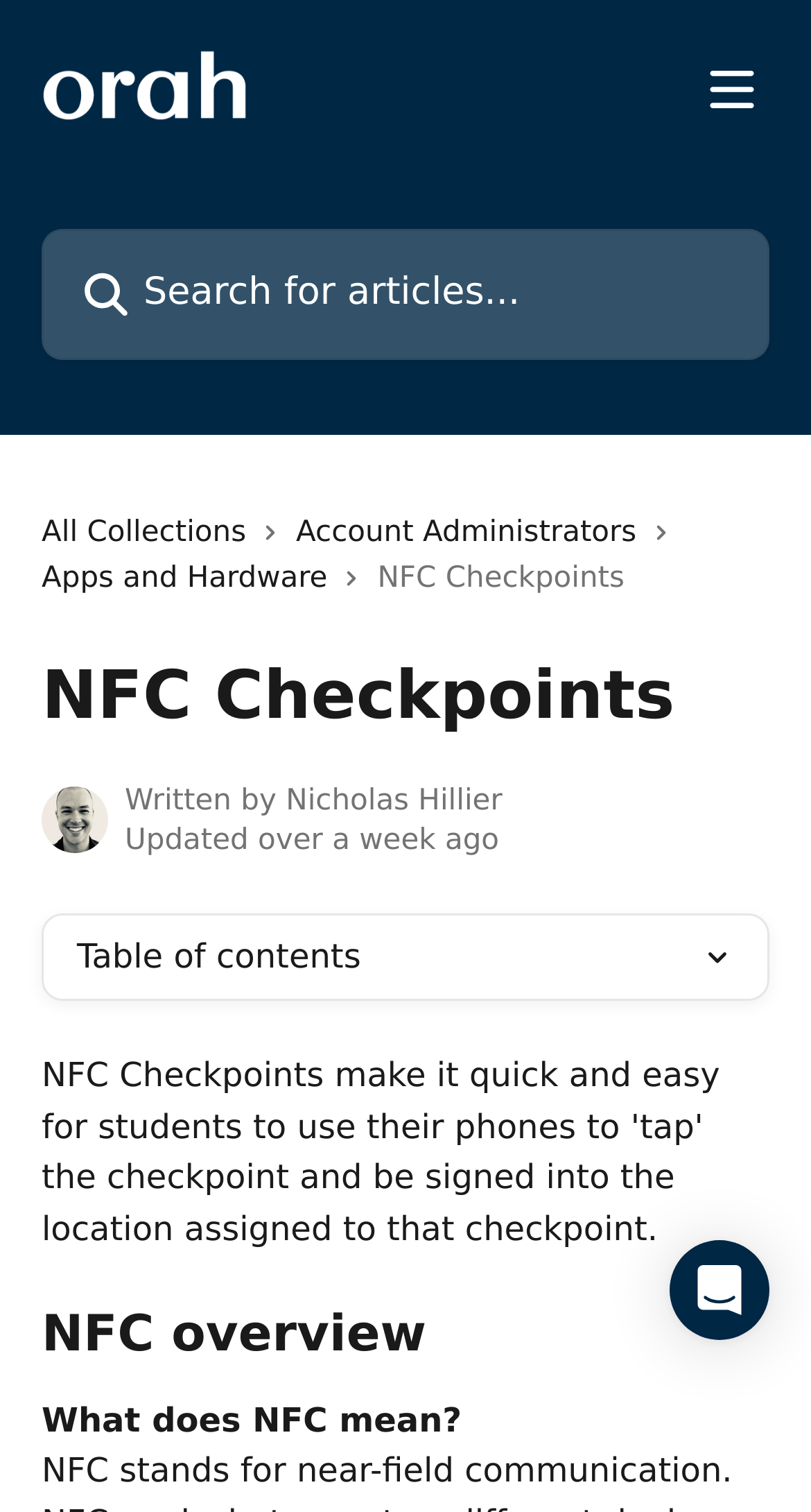Given the description Leave a comment, predict the bounding box coordinates of the UI element. Ensure the coordinates are in the format (top-left x, top-left y, bottom-right x, bottom-right y) and all values are between 0 and 1.

None